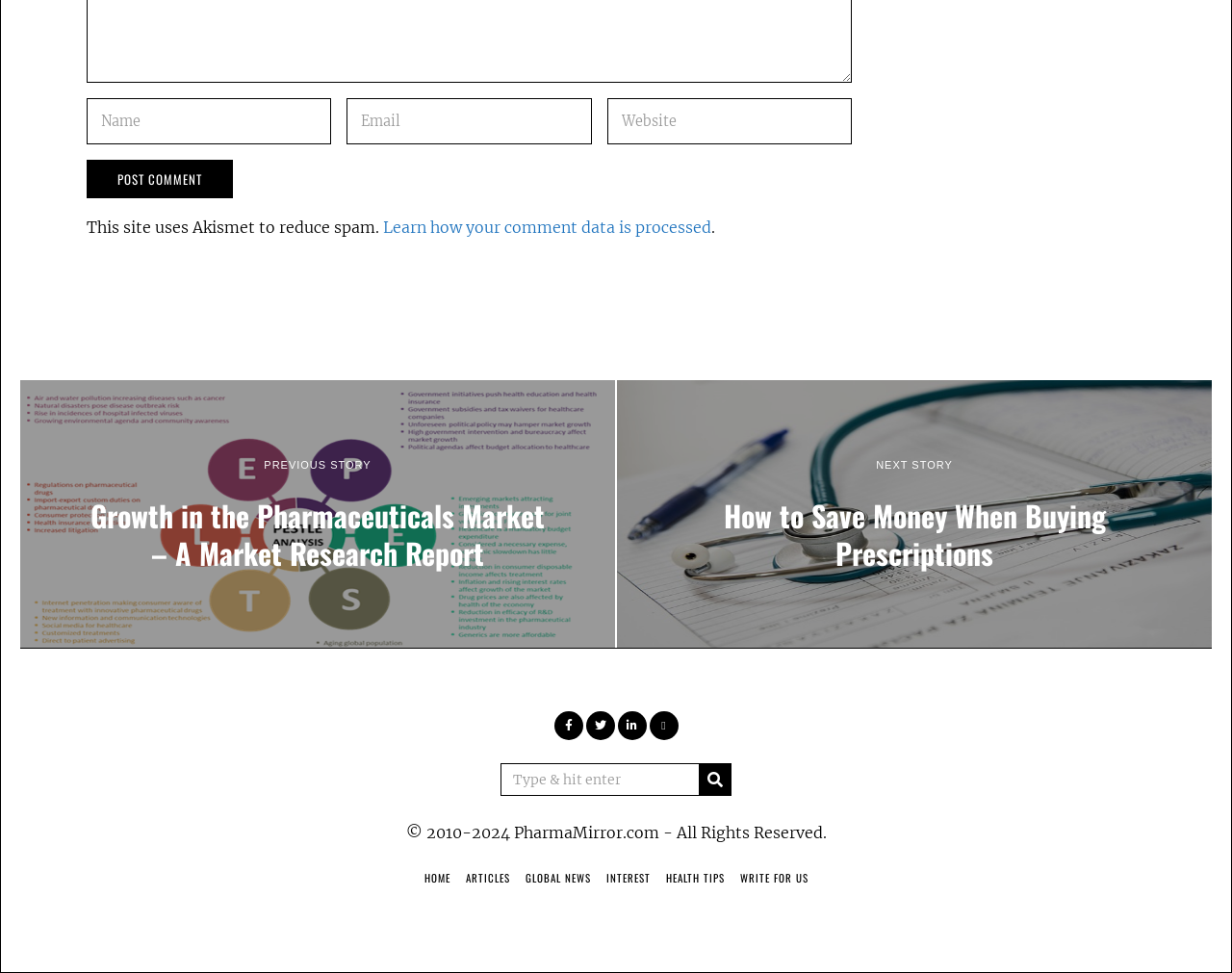Please locate the bounding box coordinates of the element's region that needs to be clicked to follow the instruction: "Click the 'Post Comment' button". The bounding box coordinates should be provided as four float numbers between 0 and 1, i.e., [left, top, right, bottom].

[0.07, 0.164, 0.189, 0.204]